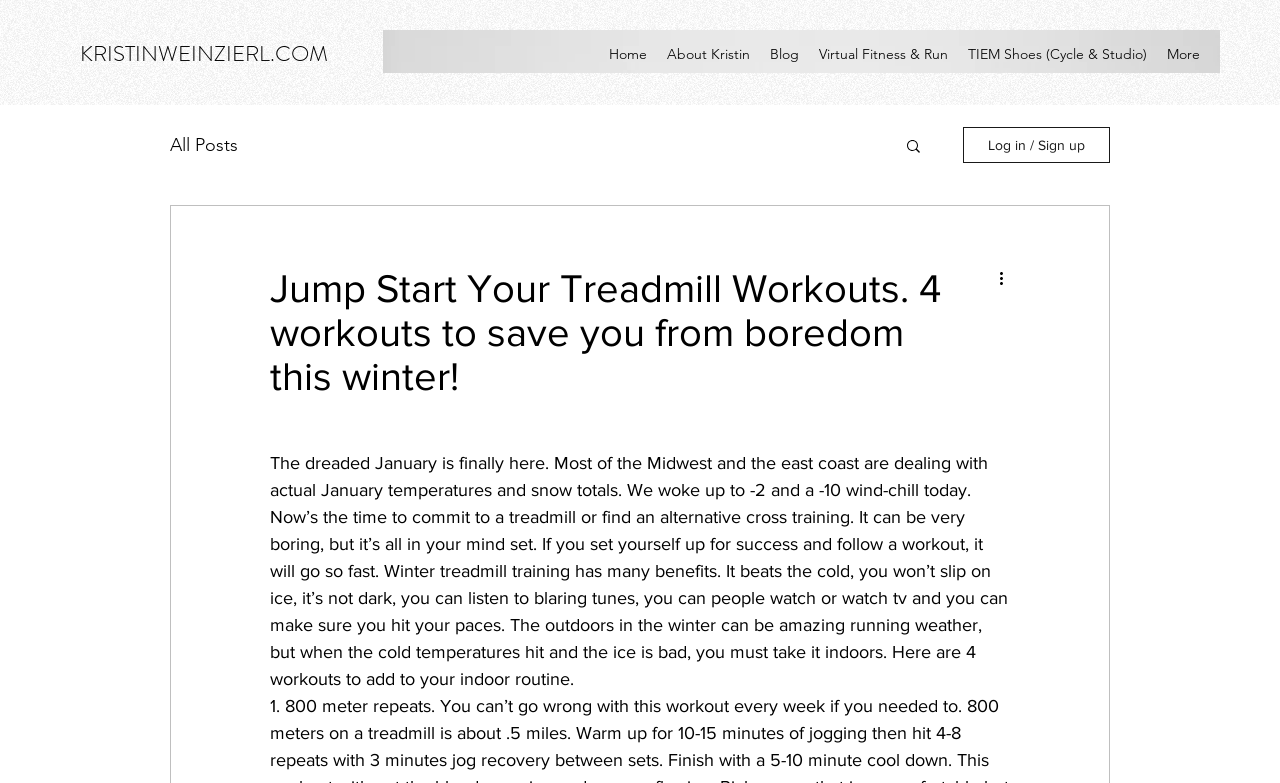Using the format (top-left x, top-left y, bottom-right x, bottom-right y), provide the bounding box coordinates for the described UI element. All values should be floating point numbers between 0 and 1: More

[0.904, 0.05, 0.945, 0.088]